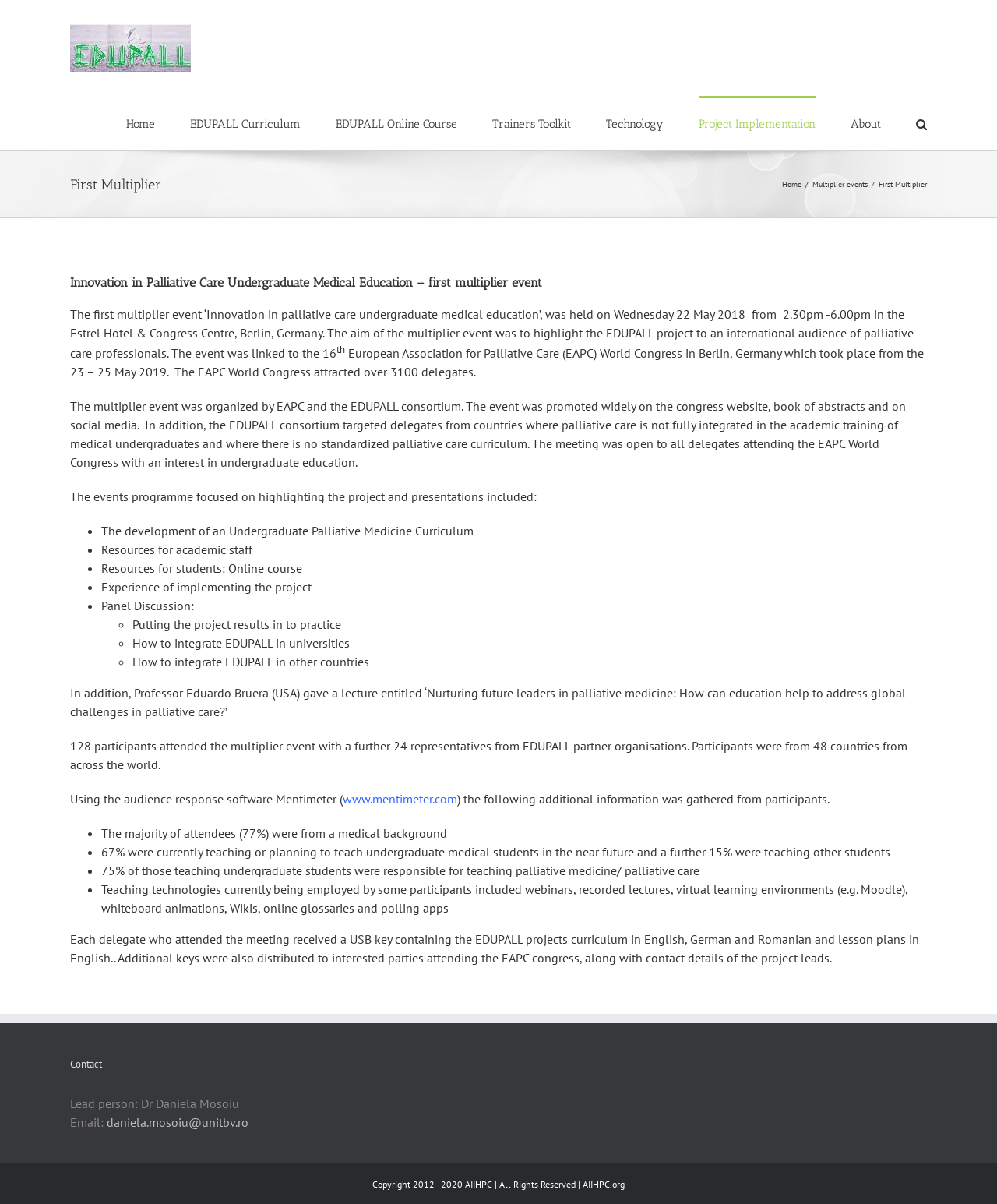Given the content of the image, can you provide a detailed answer to the question?
What is the name of the lecture given by Professor Eduardo Bruera?

I found the answer by reading the text in the main content area, which states 'In addition, Professor Eduardo Bruera (USA) gave a lecture entitled ‘Nurturing future leaders in palliative medicine: How can education help to address global challenges in palliative care?’